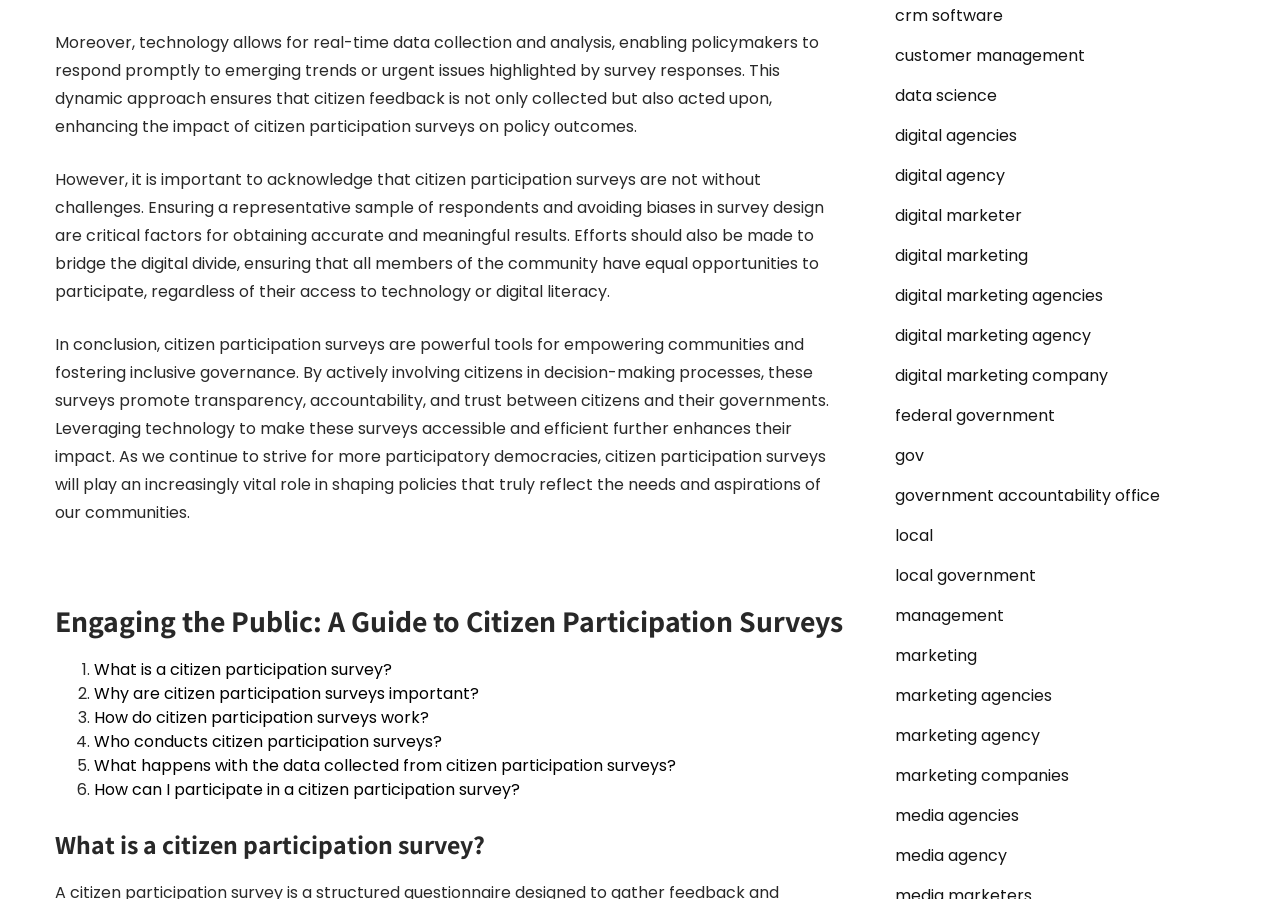Please identify the bounding box coordinates of the clickable region that I should interact with to perform the following instruction: "Click on 'Why are citizen participation surveys important?'". The coordinates should be expressed as four float numbers between 0 and 1, i.e., [left, top, right, bottom].

[0.073, 0.759, 0.374, 0.784]